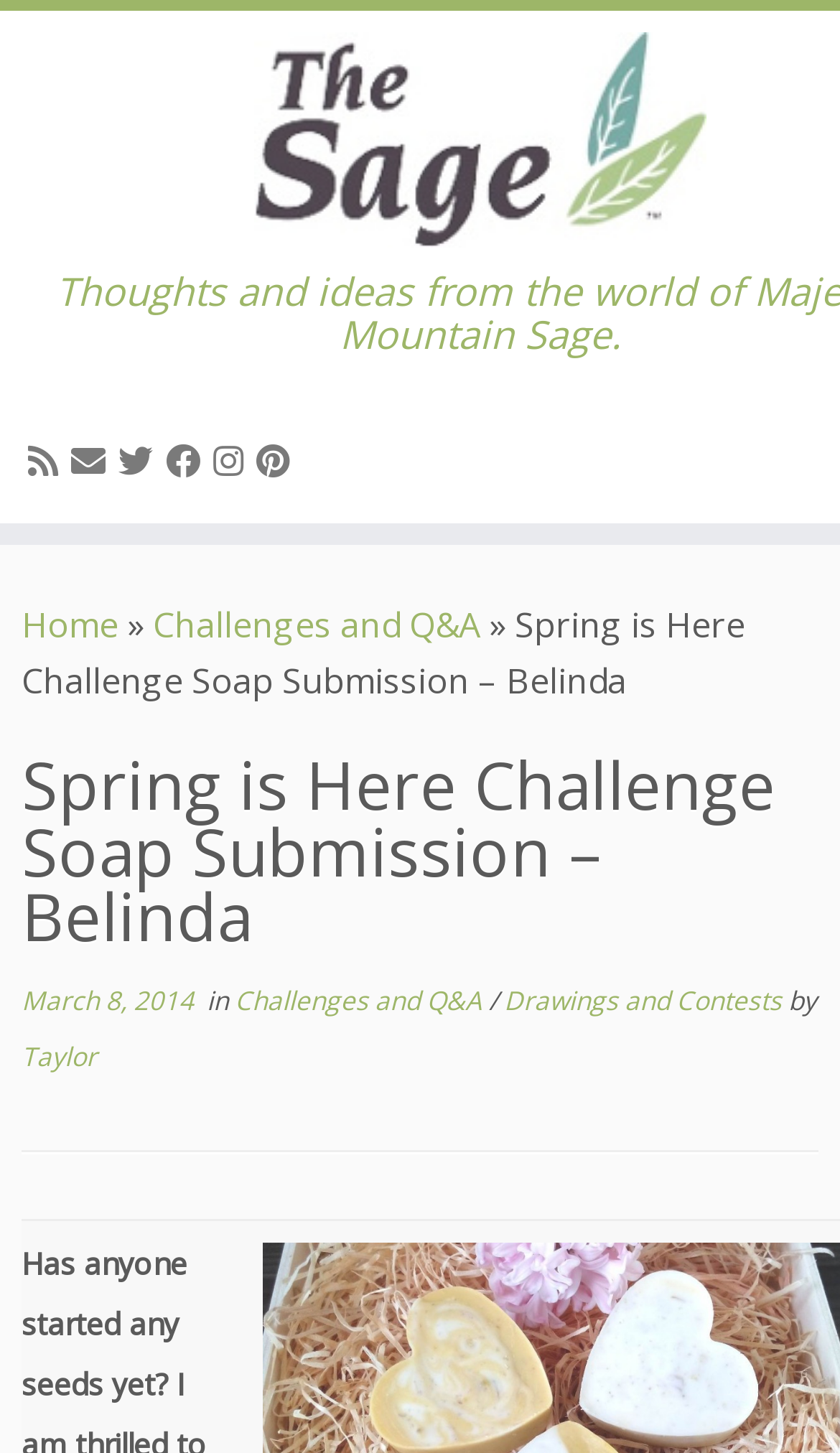Identify the bounding box for the UI element specified in this description: "Home". The coordinates must be four float numbers between 0 and 1, formatted as [left, top, right, bottom].

[0.026, 0.414, 0.141, 0.446]